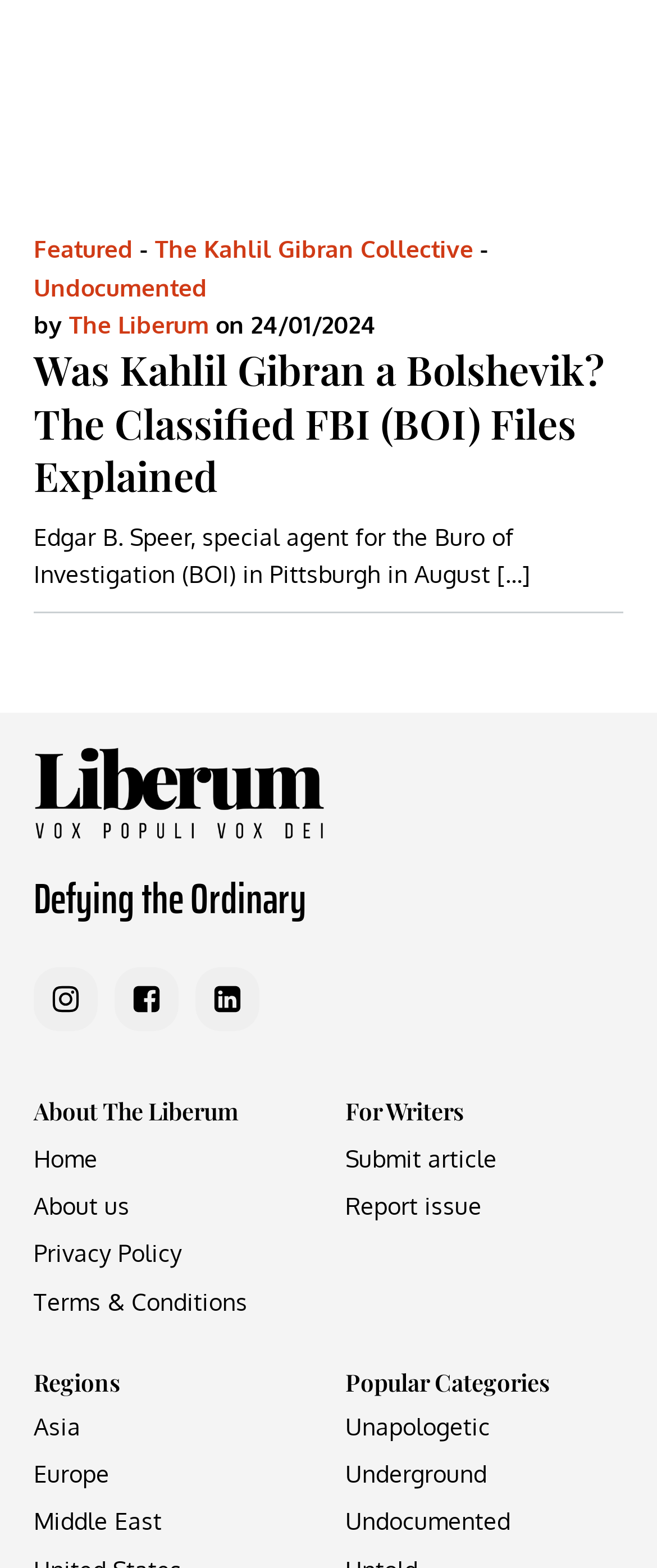Answer the question briefly using a single word or phrase: 
What is the name of the article?

Was Kahlil Gibran a Bolshevik?